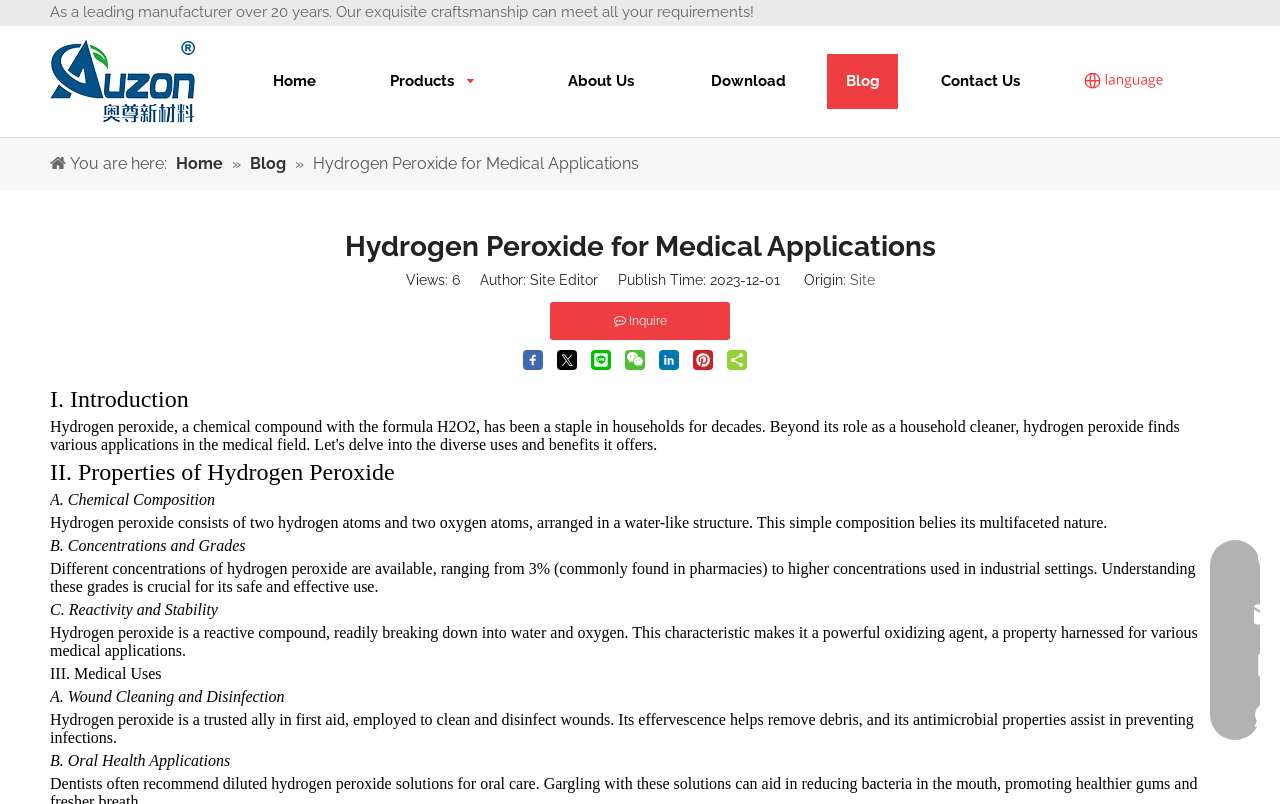Give a detailed account of the webpage's layout and content.

This webpage appears to be a blog post or article about hydrogen peroxide and its medical applications. At the top of the page, there is a logo and a navigation menu with links to "Home", "Products", "About Us", "Download", "Blog", and "Contact Us". Below the navigation menu, there is a breadcrumb trail indicating the current page's location, with links to "Home" and "Blog".

The main content of the page is divided into sections, each with a heading. The first section is titled "Hydrogen Peroxide for Medical Applications" and has a brief introduction to the topic. Below this, there are sections titled "I. Introduction", "II. Properties of Hydrogen Peroxide", and "III. Medical Uses", each with subheadings and paragraphs of text.

The text describes the properties of hydrogen peroxide, including its chemical composition, concentrations, and reactivity. It also discusses its medical uses, such as wound cleaning and disinfection, and oral health applications.

On the right side of the page, there are several social media sharing buttons, including Facebook, Twitter, LinkedIn, and Pinterest. There are also links to contact the author or the company, with phone numbers and email addresses.

At the bottom of the page, there are additional links and contact information, including a phone number and email address. Overall, the page appears to be a informative article about hydrogen peroxide and its medical applications, with a focus on providing detailed information and resources for readers.